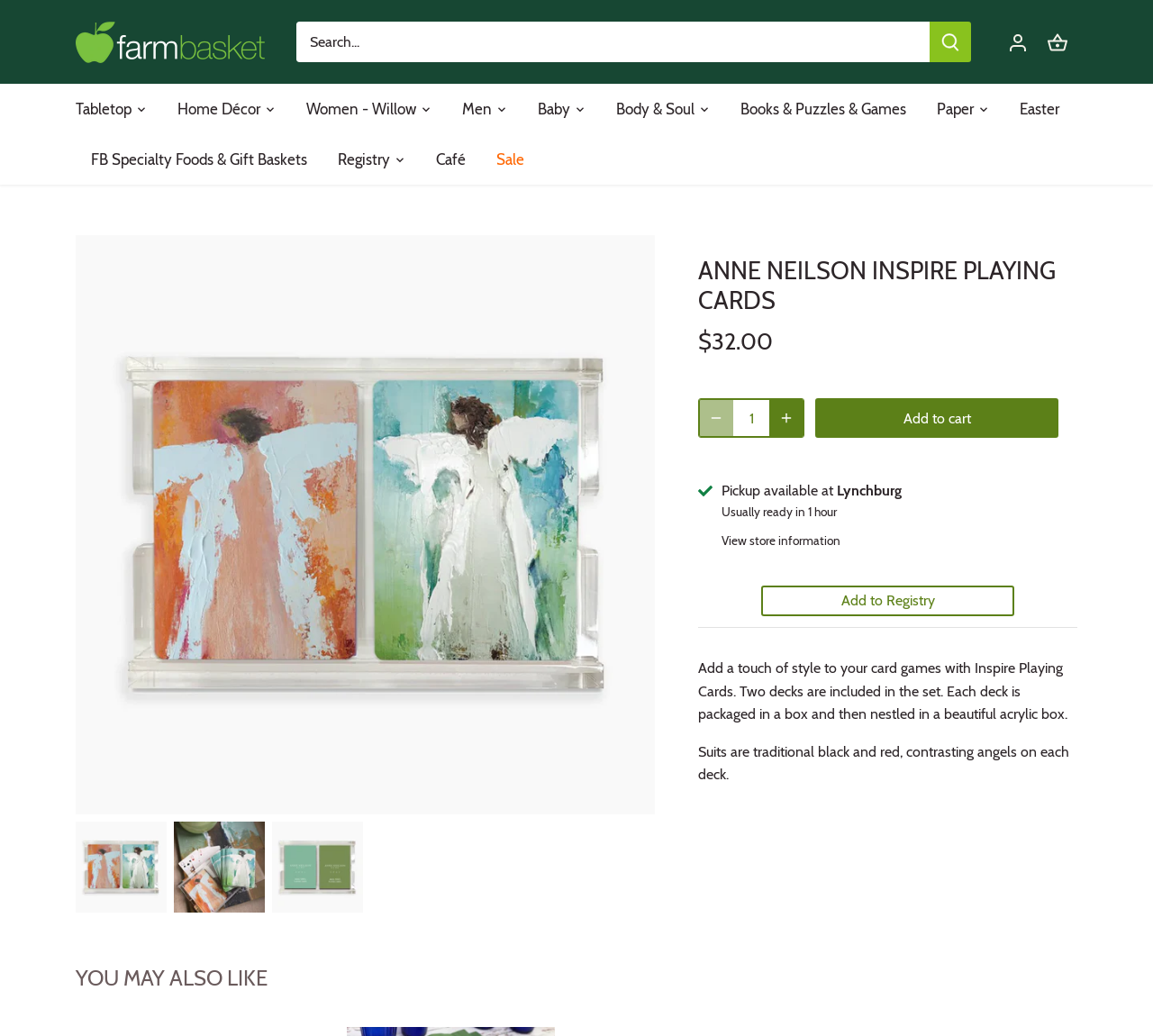Identify the headline of the webpage and generate its text content.

ANNE NEILSON INSPIRE PLAYING CARDS